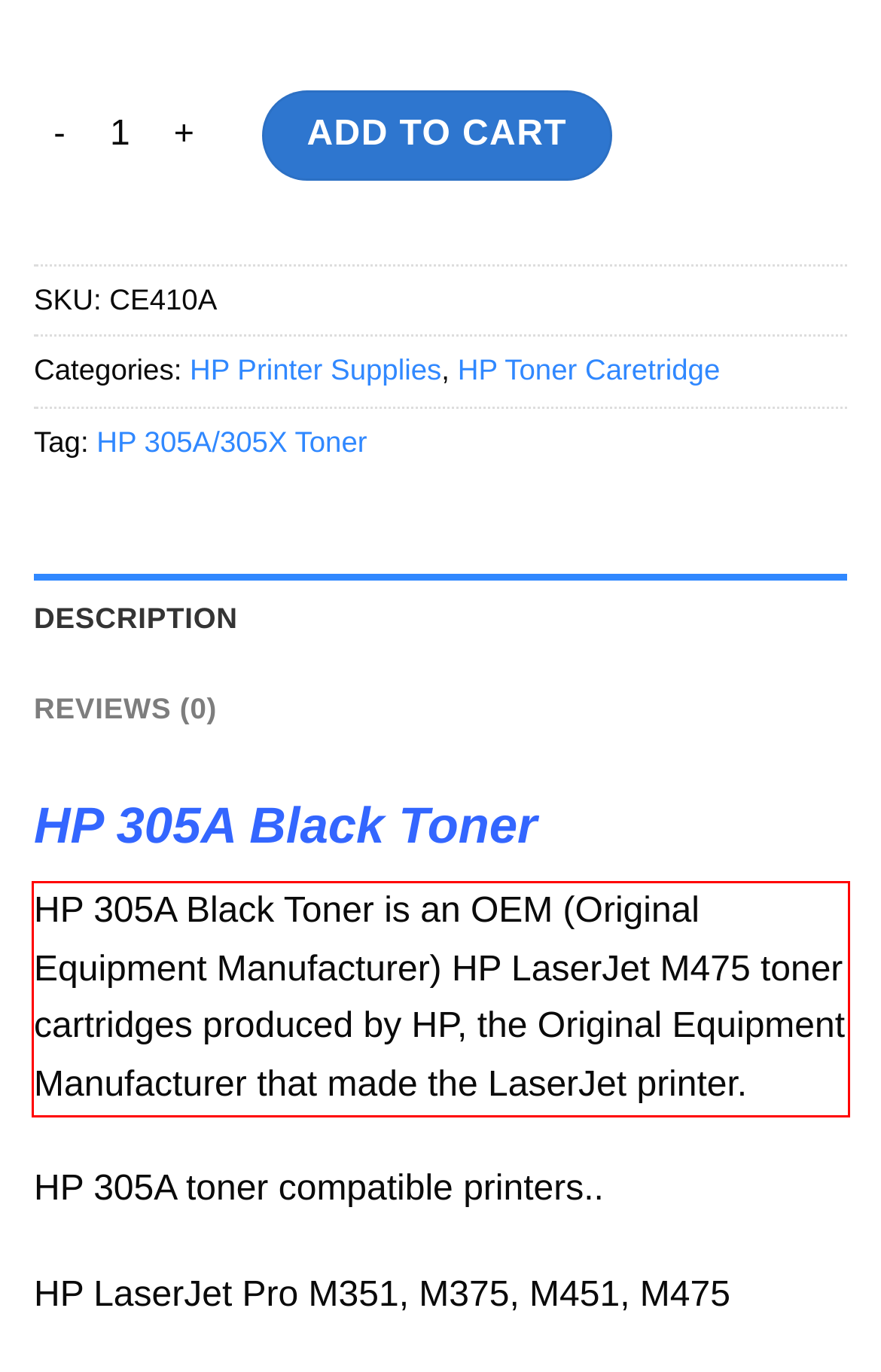You are given a screenshot showing a webpage with a red bounding box. Perform OCR to capture the text within the red bounding box.

HP 305A Black Toner is an OEM (Original Equipment Manufacturer) HP LaserJet M475 toner cartridges produced by HP, the Original Equipment Manufacturer that made the LaserJet printer.